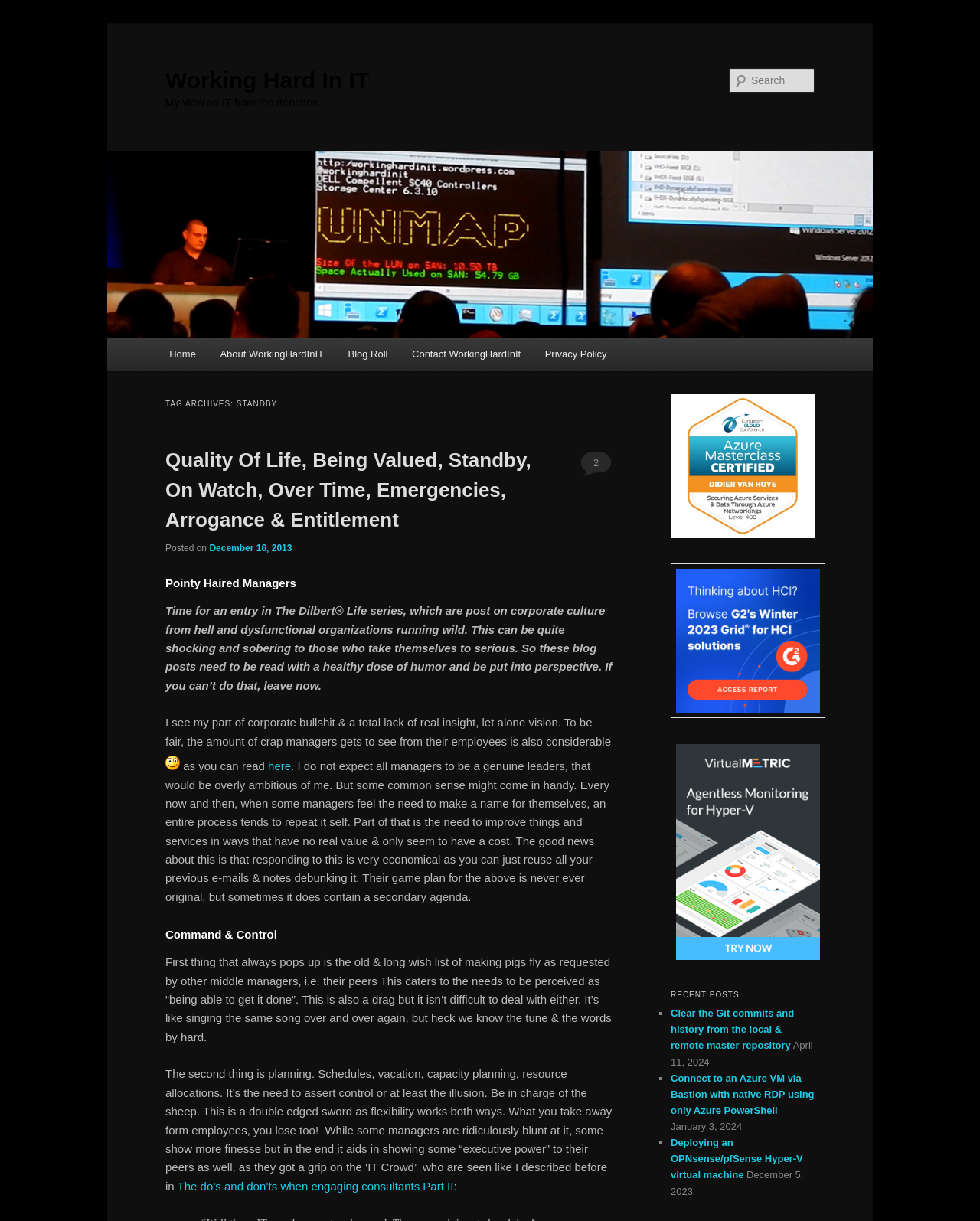Determine the bounding box coordinates of the clickable element necessary to fulfill the instruction: "Read the post about Quality Of Life, Being Valued, Standby, On Watch, Over Time, Emergencies, Arrogance & Entitlement". Provide the coordinates as four float numbers within the 0 to 1 range, i.e., [left, top, right, bottom].

[0.169, 0.368, 0.542, 0.435]